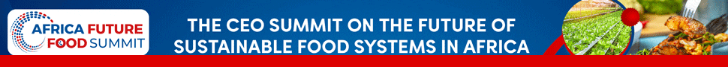Give a detailed account of the visual elements in the image.

The image features a vibrant banner for the "Africa Future Food Summit," prominently displayed in bold letters at the center, emphasizing "THE CEO SUMMIT ON THE FUTURE OF SUSTAINABLE FOOD SYSTEMS IN AFRICA." The design combines a striking blue background with various colorful images depicting aspects of food production and sustainability, including vibrant crops and culinary elements. This engaging visual serves as a promotional piece, inviting stakeholders to engage in discussions about innovative and sustainable food practices across the continent.